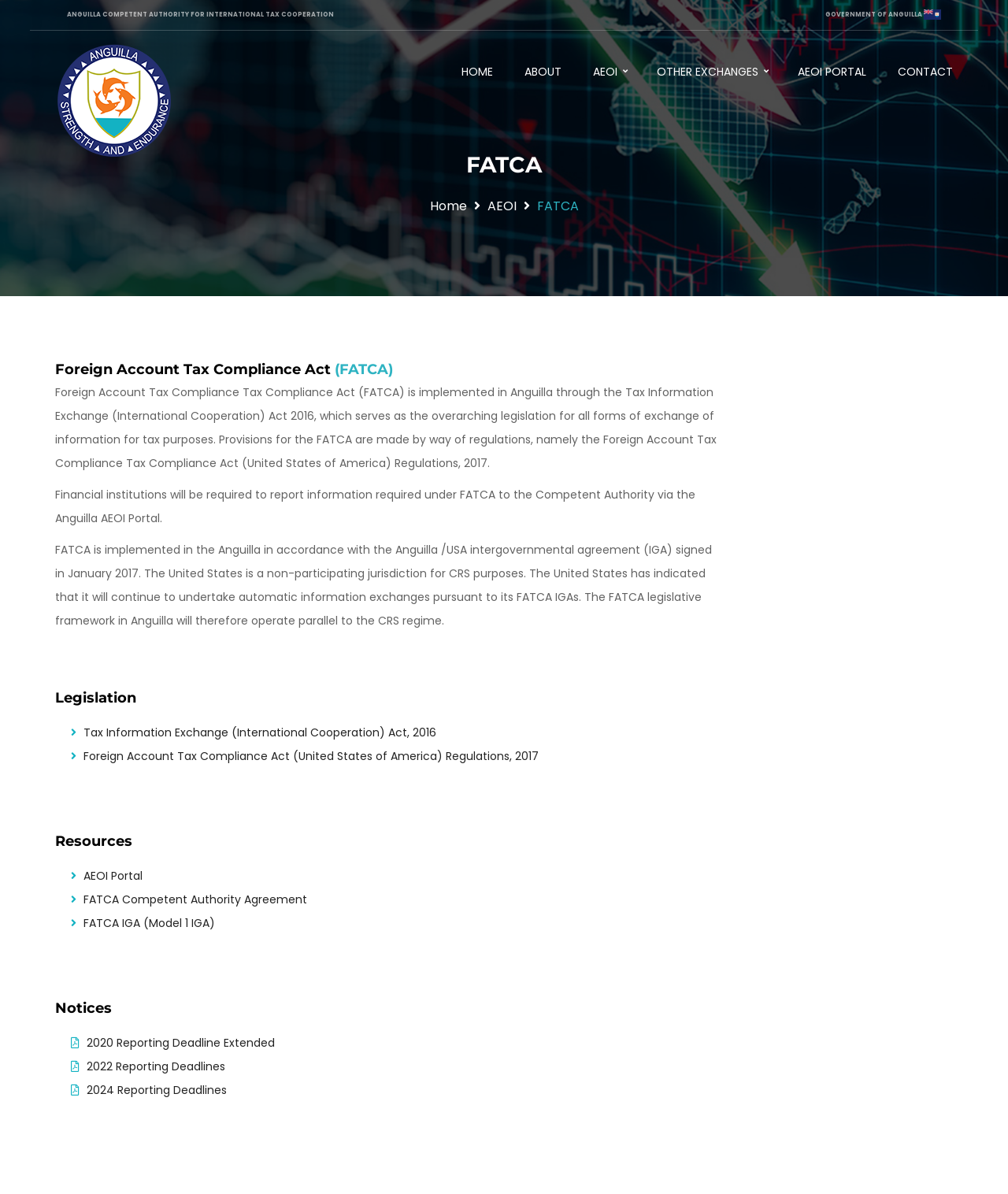What is the purpose of the Anguilla AEOI Portal?
Could you please answer the question thoroughly and with as much detail as possible?

The answer is obtained from the static text 'Financial institutions will be required to report information required under FATCA to the Competent Authority via the Anguilla AEOI Portal.' which describes the purpose of the Anguilla AEOI Portal.